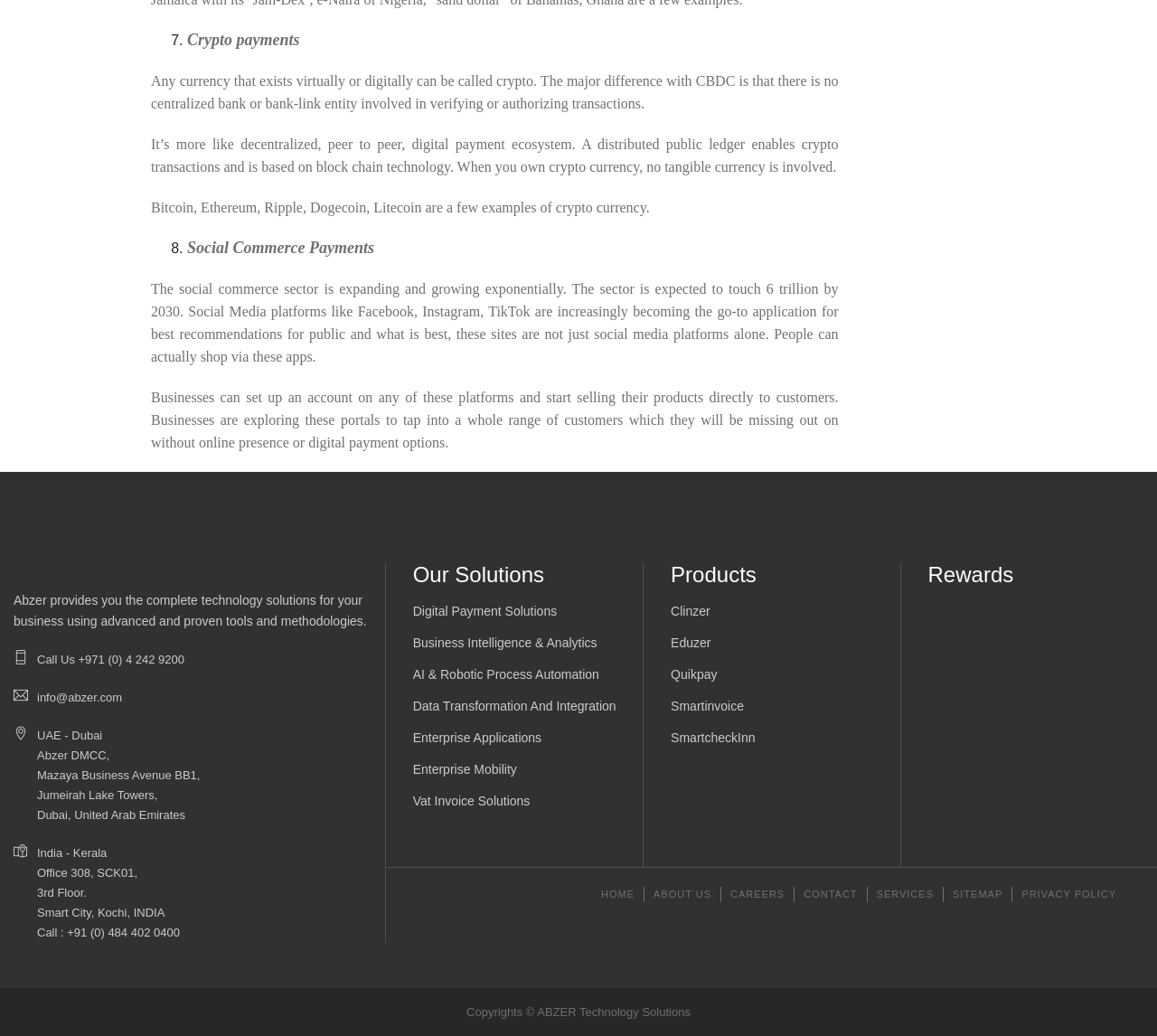Determine the bounding box coordinates of the UI element described by: "alt="Social Media Icons"".

[0.408, 0.847, 0.429, 0.875]